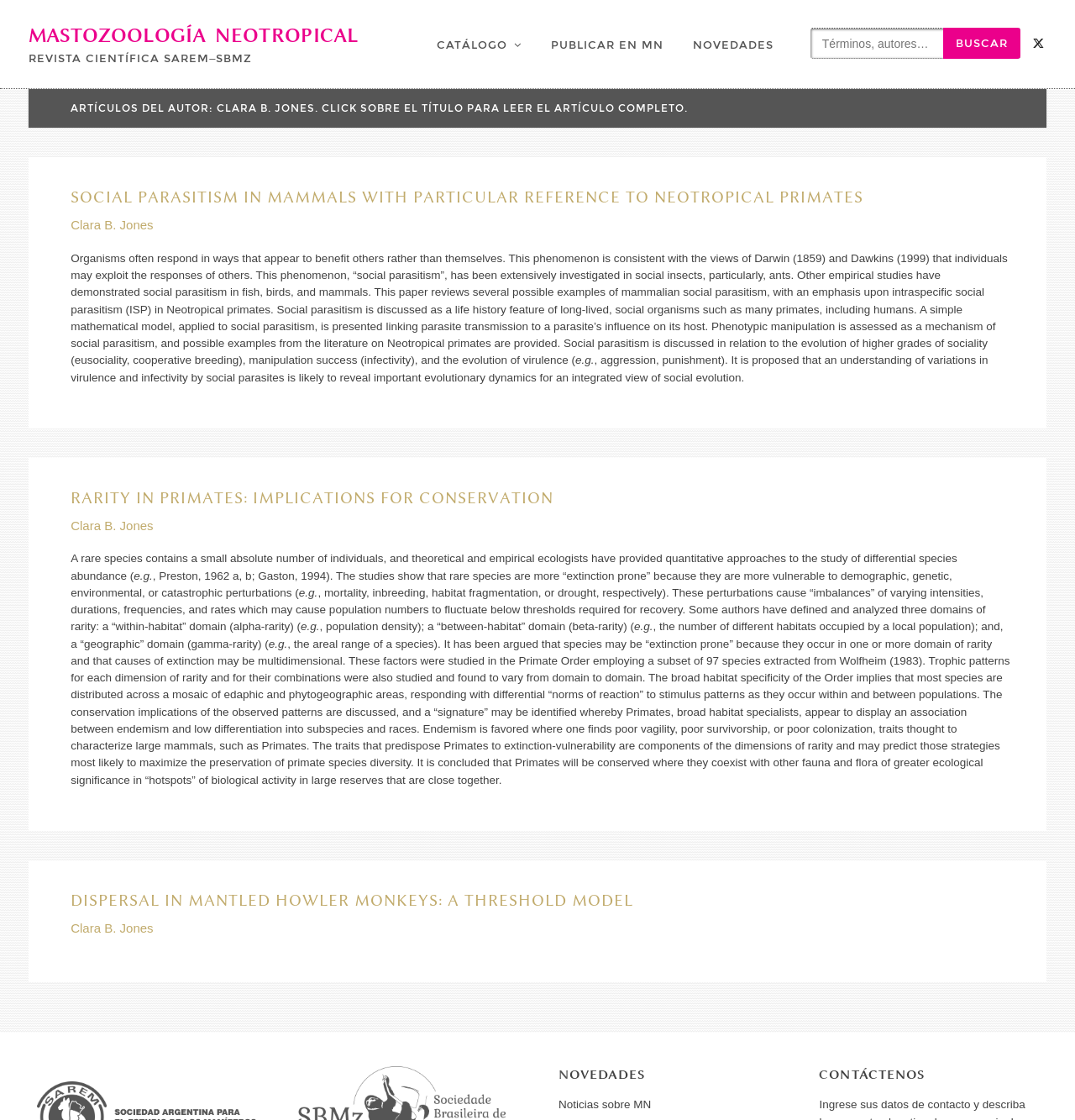Deliver a detailed narrative of the webpage's visual and textual elements.

The webpage is a scientific journal webpage, specifically the Revista Científica SAREM–SBMz, which appears to be a journal focused on mammalogy and primatology. 

At the top of the page, there is a navigation menu with links to "Skip to content", "MASTOZOOLOGÍA NEOTROPICAL", and social media links, including Twitter. Below this, there is a search bar with a button labeled "Buscar" (Search).

The main content of the page is divided into three sections, each containing an article with a heading, author information, and a brief summary. The first article is titled "SOCIAL PARASITISM IN MAMMALS WITH PARTICULAR REFERENCE TO NEOTROPICAL PRIMATES" and discusses the concept of social parasitism in mammals, with a focus on Neotropical primates. The second article is titled "RARITY IN PRIMATES: IMPLICATIONS FOR CONSERVATION" and explores the implications of rarity in primate species for conservation efforts. The third article is titled "DISPERSAL IN MANTLED HOWLER MONKEYS: A THRESHOLD MODEL" and examines dispersal patterns in mantled howler monkeys.

At the bottom of the page, there are two headings: "NOVEDADES" (News) and "CONTÁCTENOS" (Contact Us). The "NOVEDADES" section appears to contain news or updates about the journal, while the "CONTÁCTENOS" section likely provides contact information for the journal or its editors.